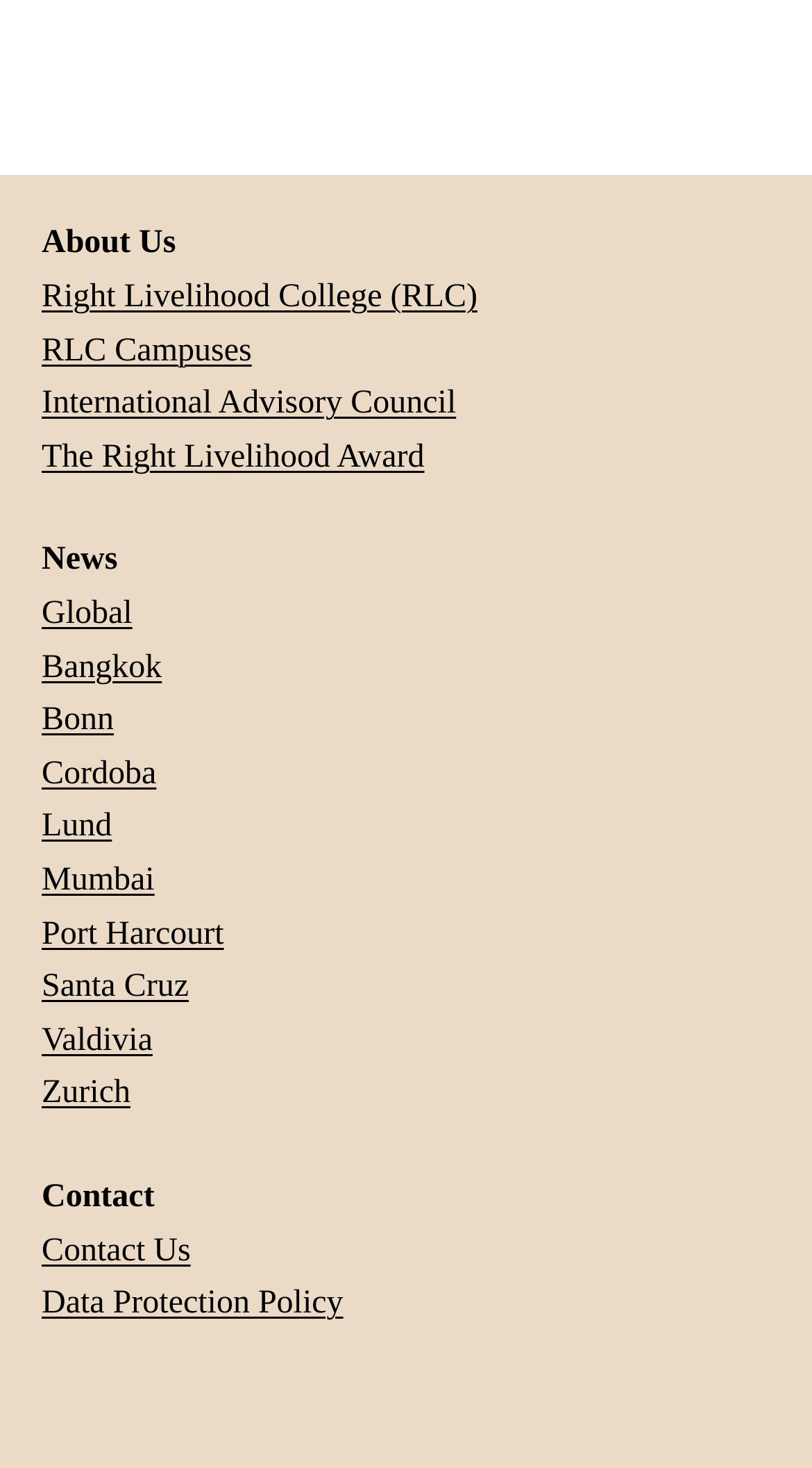Use a single word or phrase to answer the question:
What is the last link on the webpage?

Data Protection Policy